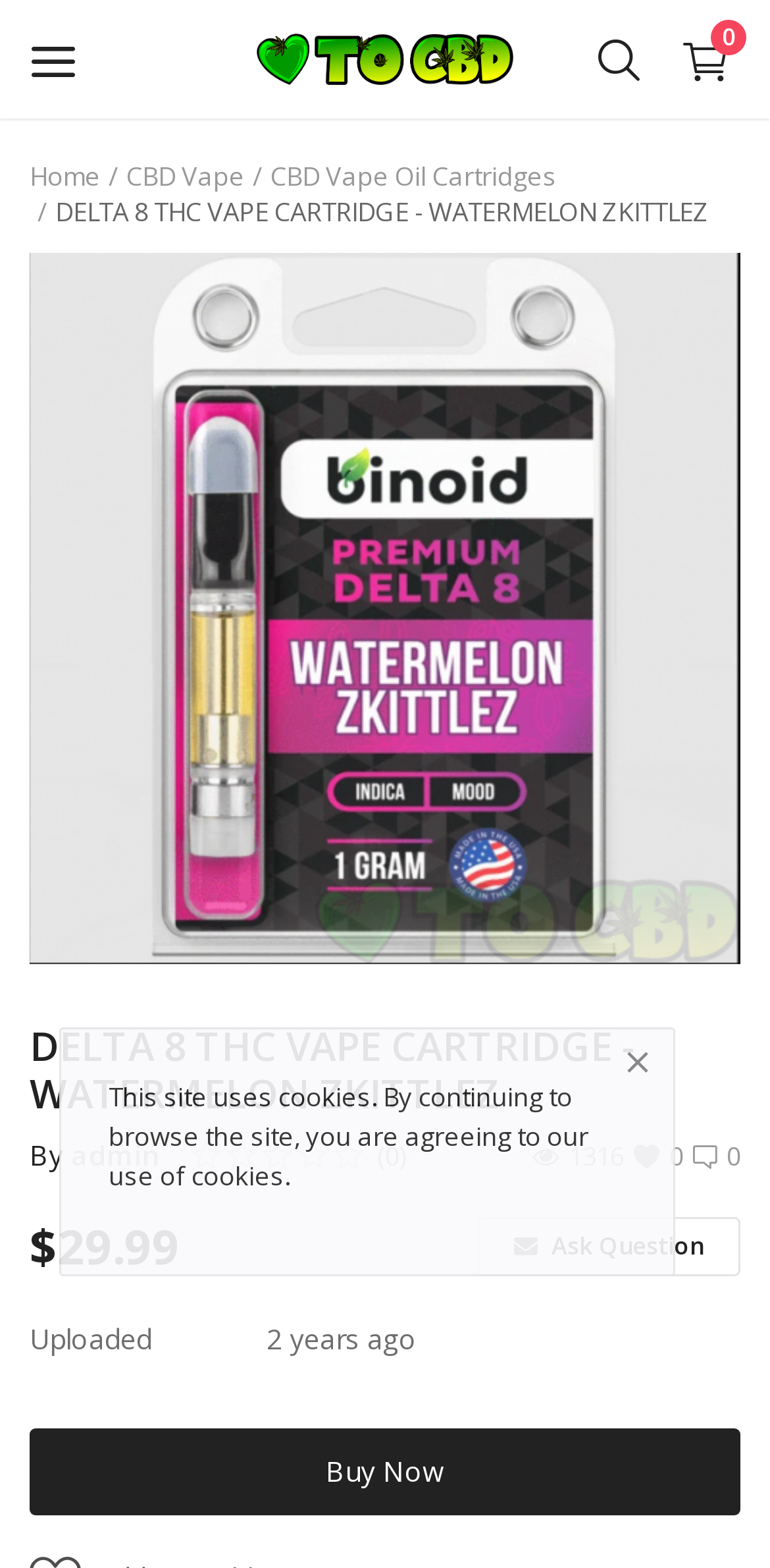Please identify the bounding box coordinates of the element that needs to be clicked to execute the following command: "View the 'CBD Vape' category". Provide the bounding box using four float numbers between 0 and 1, formatted as [left, top, right, bottom].

[0.164, 0.101, 0.318, 0.123]